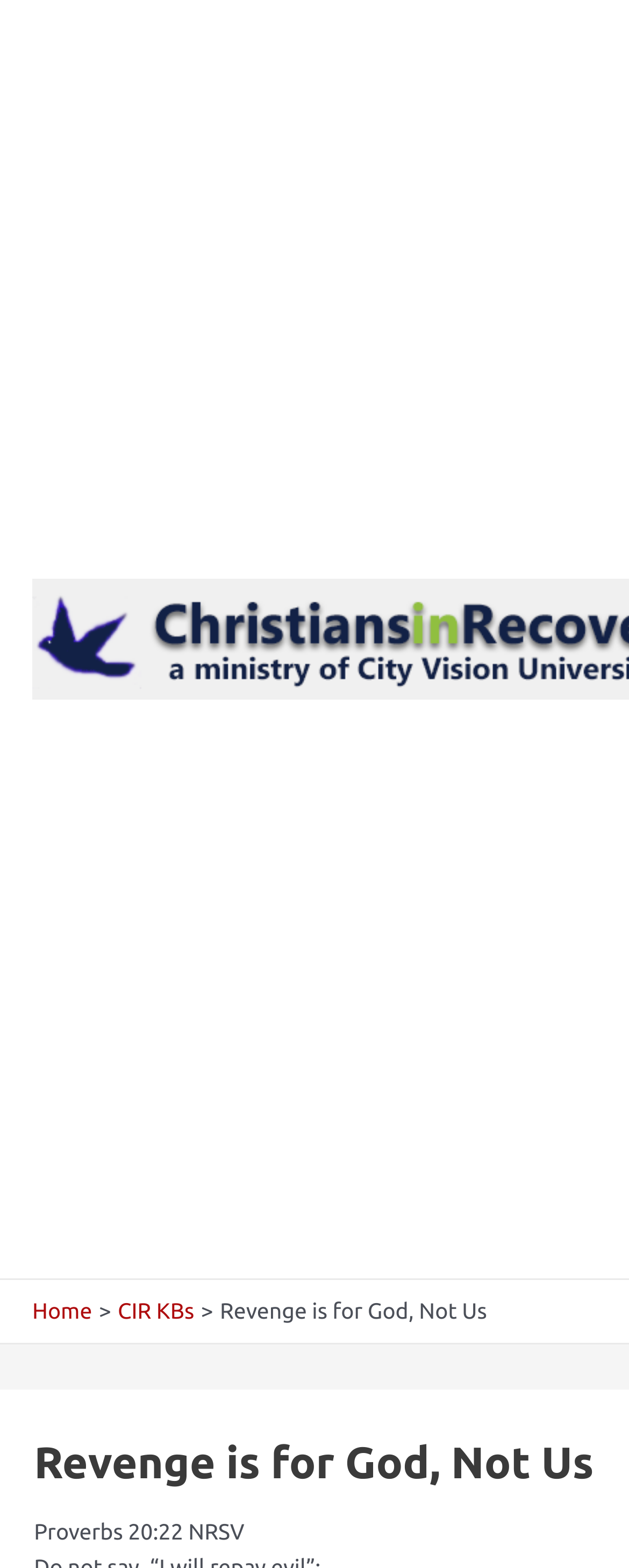How many links are in the navigation?
Please provide an in-depth and detailed response to the question.

I counted the number of link elements within the navigation element labeled 'Breadcrumbs' and found two links: 'Home' and 'CIR KBs'.